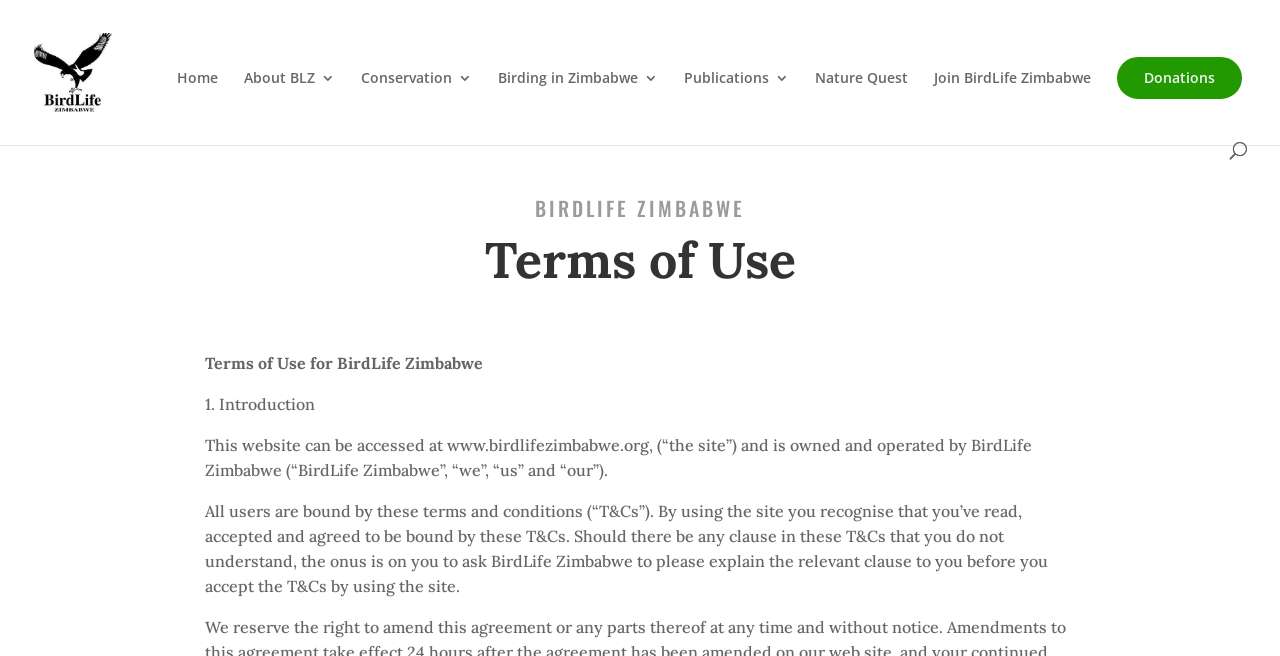Locate the UI element described as follows: "Join BirdLife Zimbabwe". Return the bounding box coordinates as four float numbers between 0 and 1 in the order [left, top, right, bottom].

[0.73, 0.108, 0.852, 0.216]